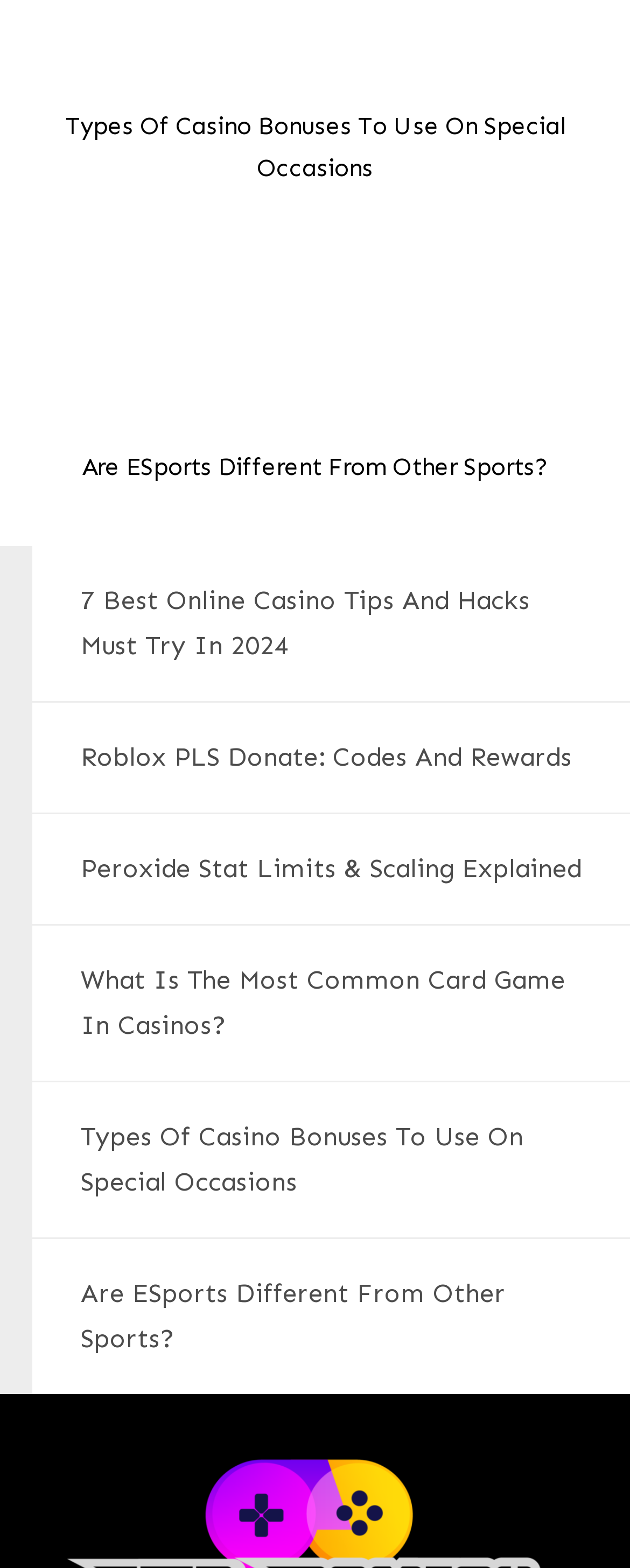What is the theme of the second link?
From the details in the image, answer the question comprehensively.

The second link has the text 'ESports' and an image with the same description, indicating that the theme of the link is related to ESports.